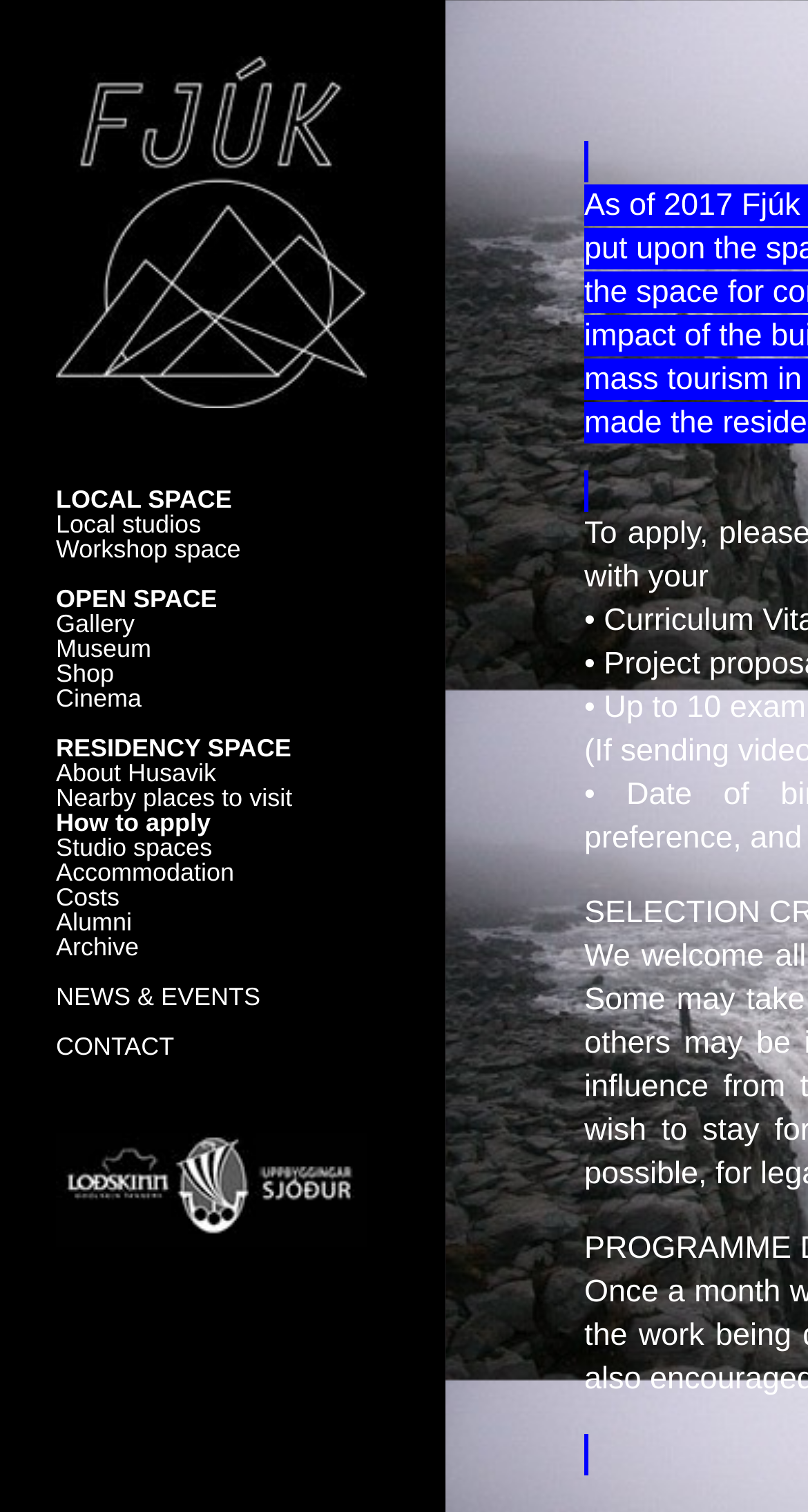Respond to the following question using a concise word or phrase: 
What type of spaces are available at Fjuk Arts Centre?

Gallery, studio, cinema, residency